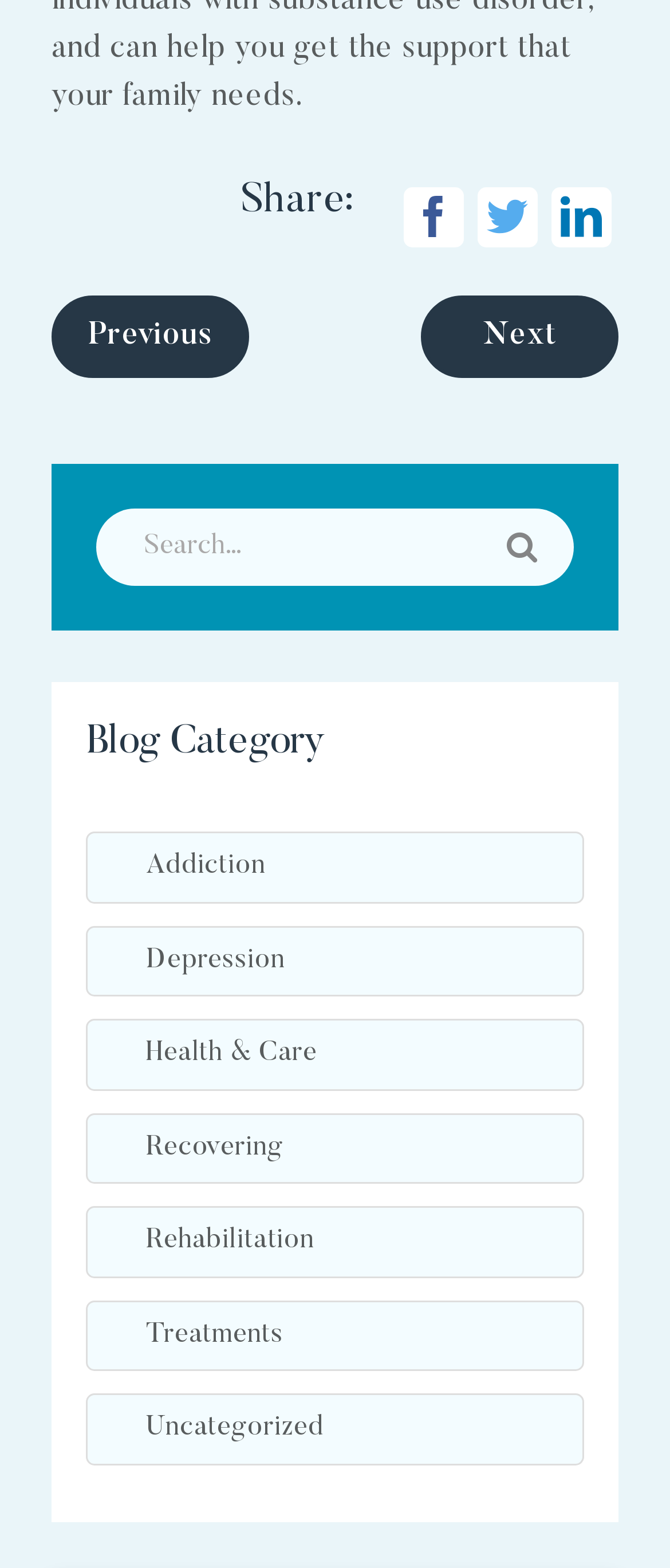Please determine the bounding box coordinates of the element's region to click for the following instruction: "Share on Facebook".

[0.603, 0.119, 0.692, 0.158]